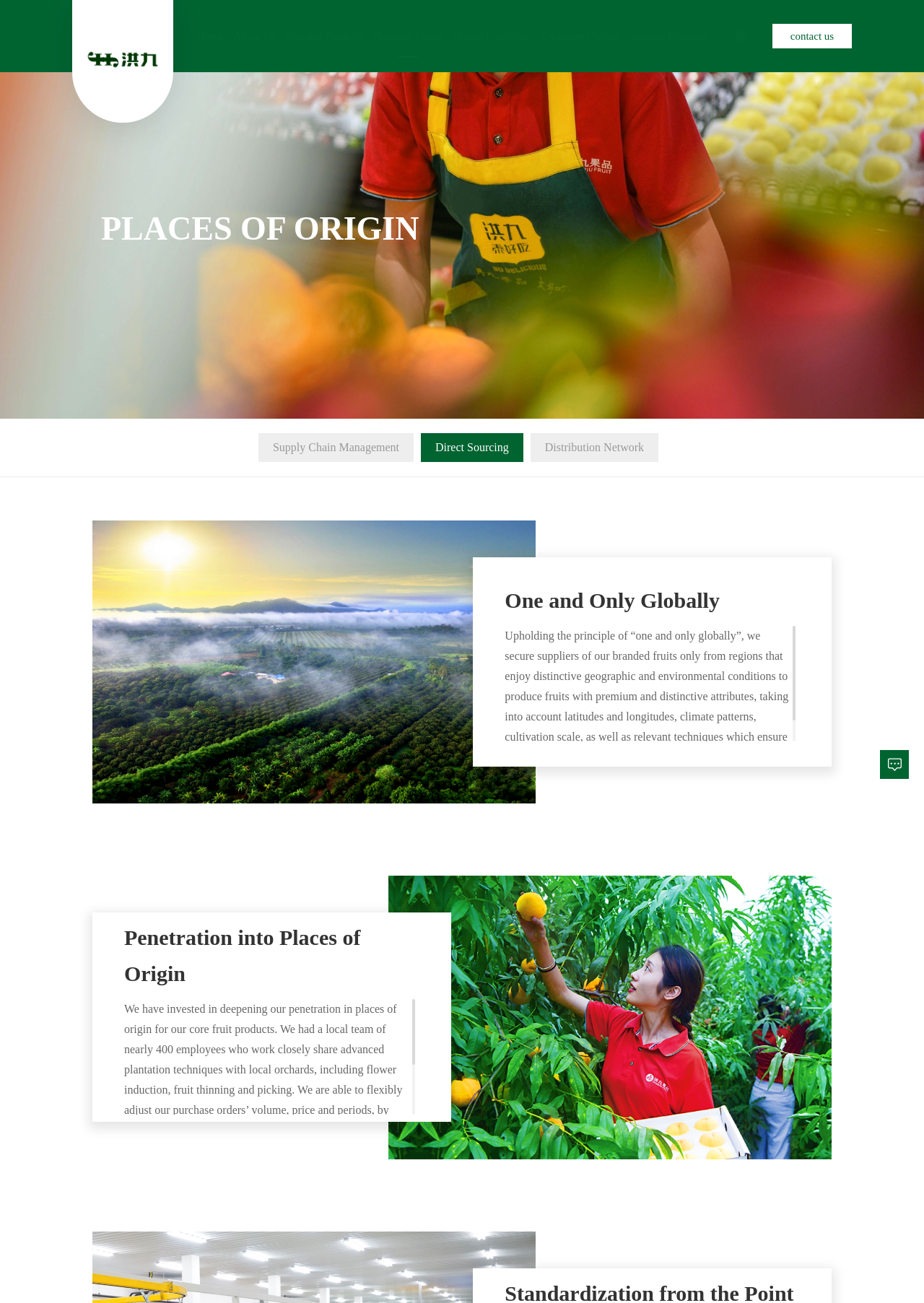Determine the bounding box coordinates for the clickable element to execute this instruction: "View Branded Products". Provide the coordinates as four float numbers between 0 and 1, i.e., [left, top, right, bottom].

[0.309, 0.0, 0.393, 0.055]